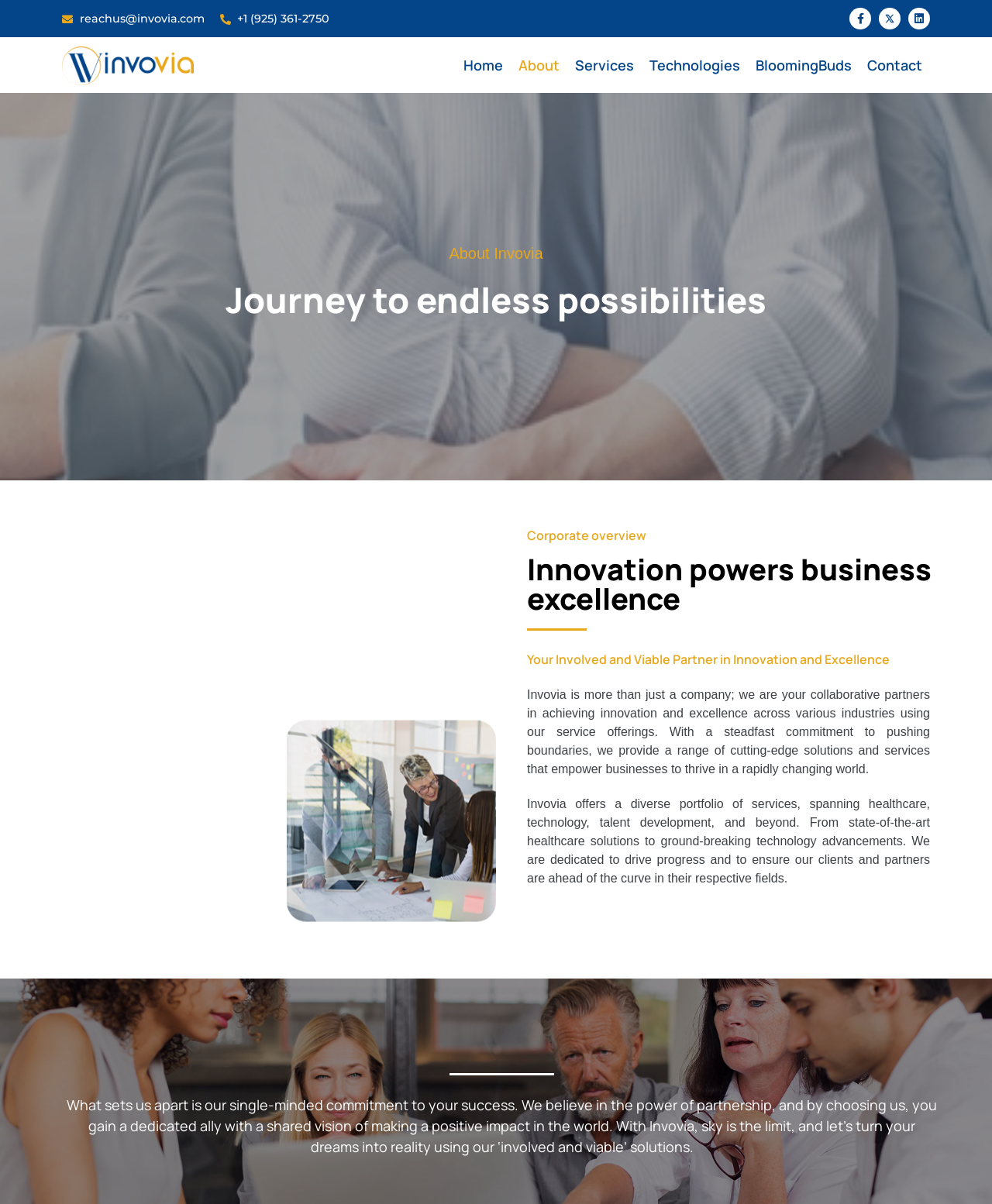What is the company's commitment to its clients?
Please respond to the question thoroughly and include all relevant details.

I found the company's commitment to its clients by reading the paragraph of text that describes the company's values. The sentence 'What sets us apart is our single-minded commitment to your success.' indicates that the company is dedicated to helping its clients achieve their goals.